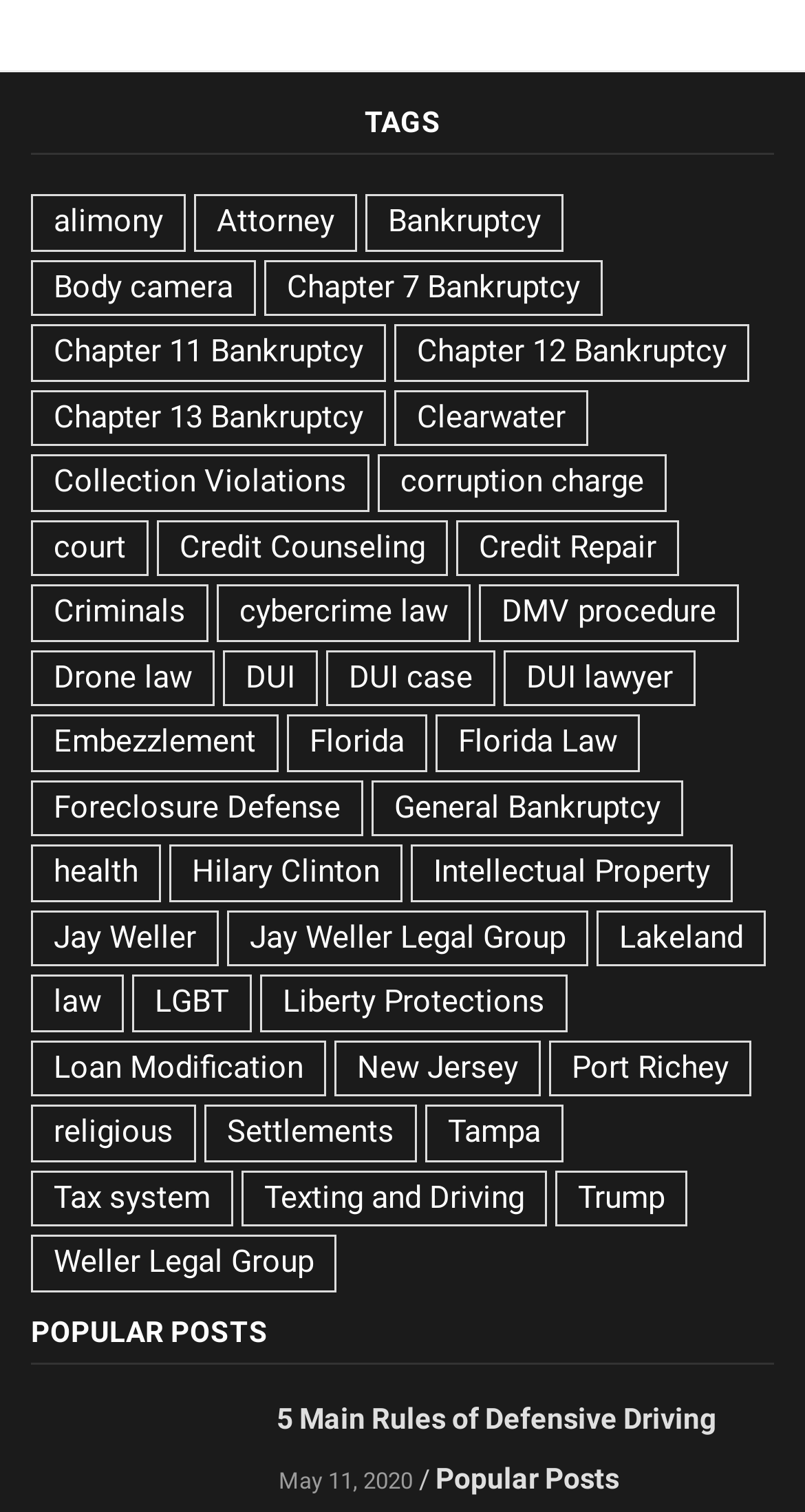Please locate the bounding box coordinates of the element that should be clicked to achieve the given instruction: "Visit the 'Florida Law' page".

[0.541, 0.473, 0.795, 0.51]